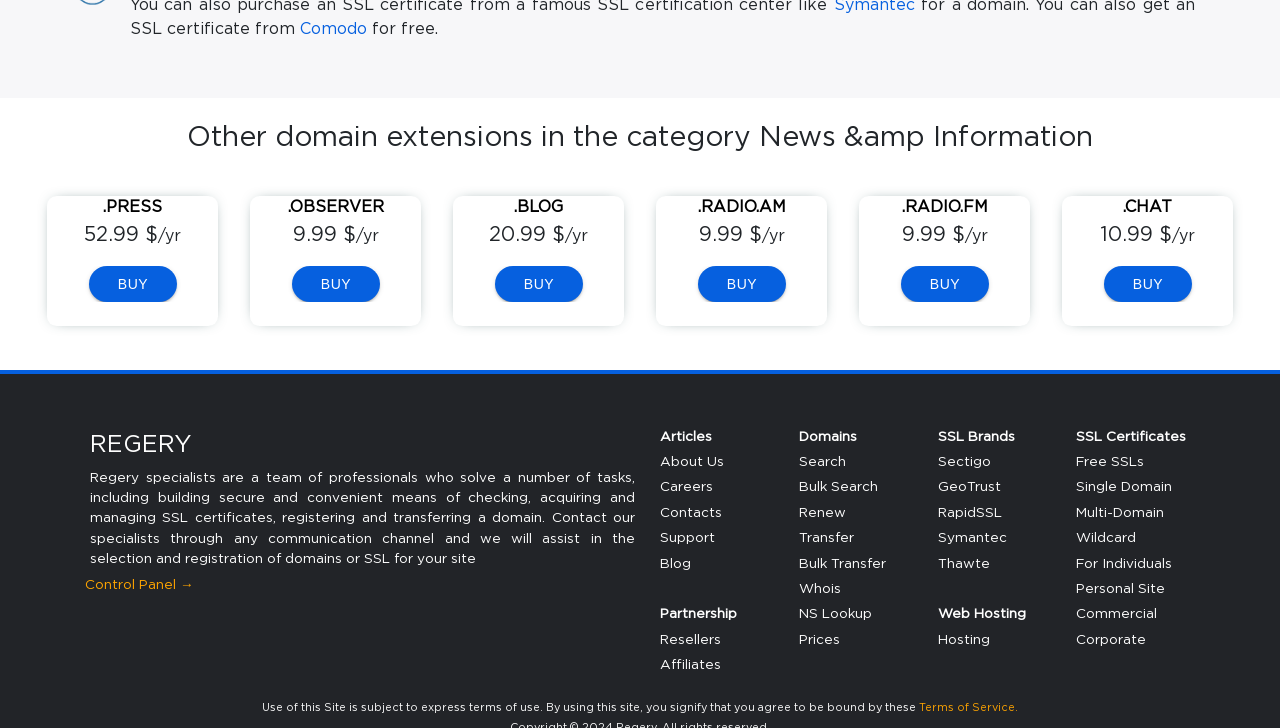Please locate the clickable area by providing the bounding box coordinates to follow this instruction: "Contact Regery specialists".

[0.07, 0.596, 0.15, 0.626]